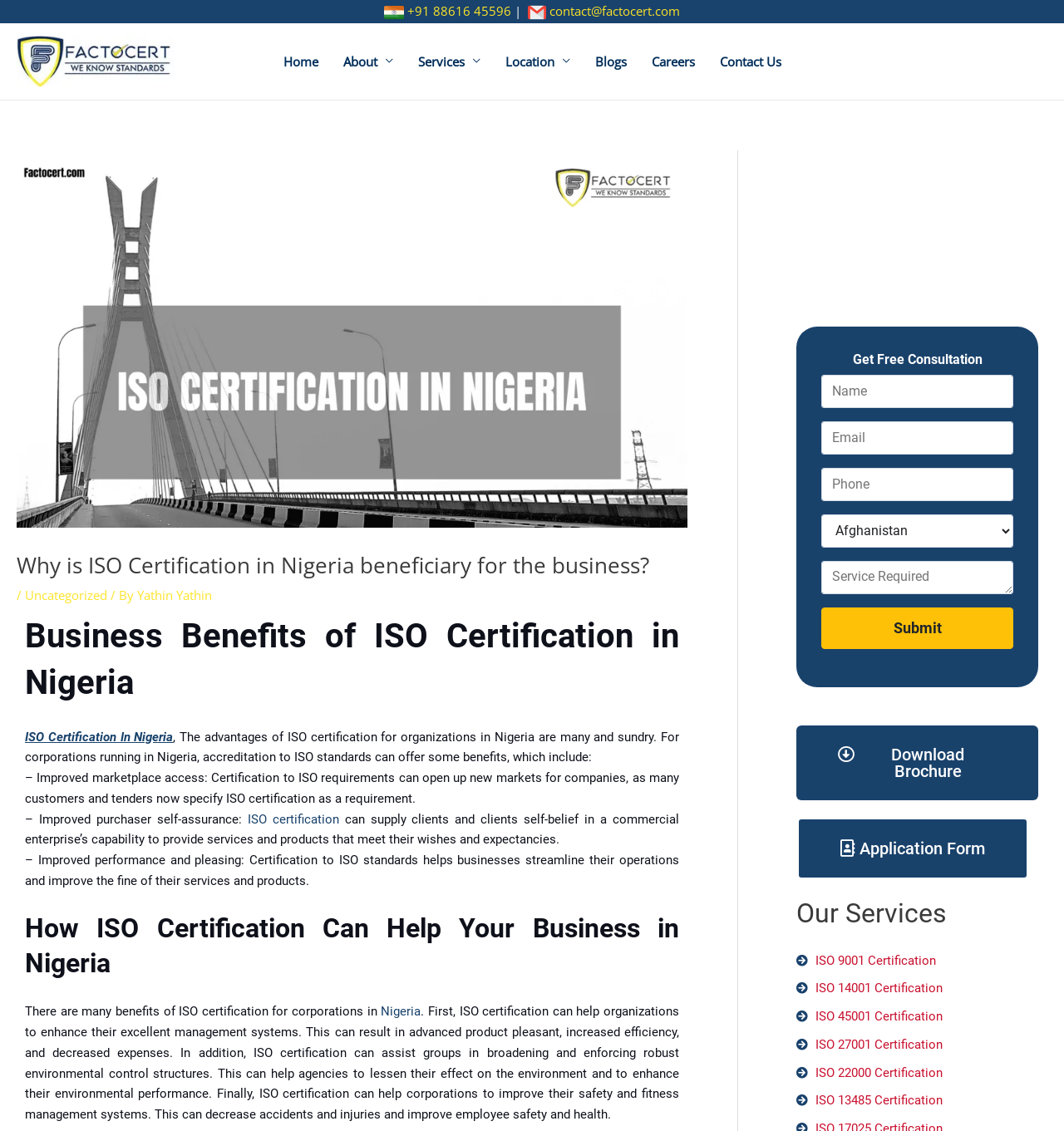By analyzing the image, answer the following question with a detailed response: How can I get in touch with Factocert?

To get in touch with Factocert, you can fill out the contact form on the webpage, which requires your name, email, phone number, and service required, or you can email them directly at contact@factocert.com.